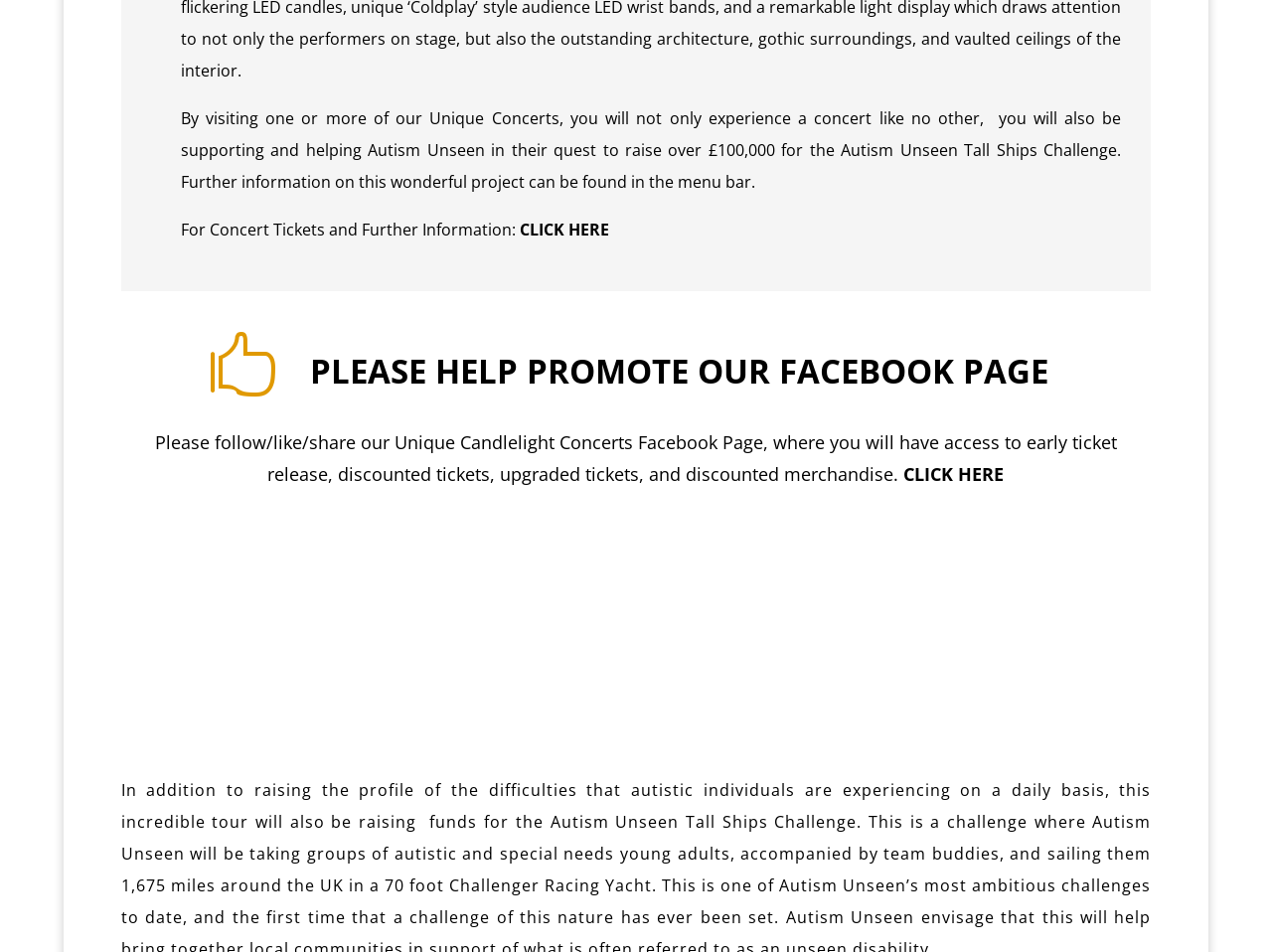Respond to the question below with a single word or phrase:
Where can I find further information on the Autism Unseen Tall Ships Challenge?

Menu bar